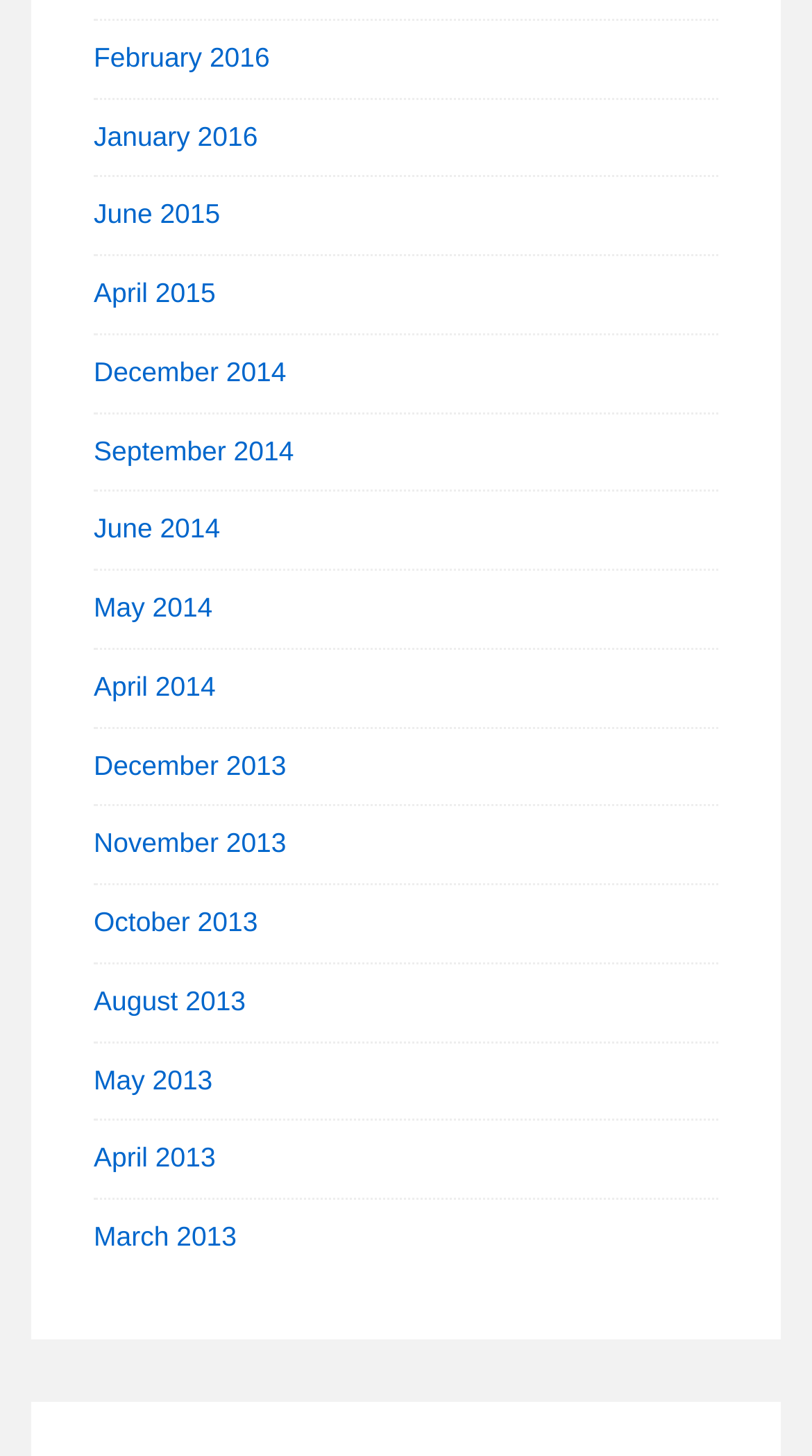Please study the image and answer the question comprehensively:
How many links are there for the year 2014?

I counted the number of links for the year 2014 and found that there are three links: September 2014, June 2014, and December 2014.